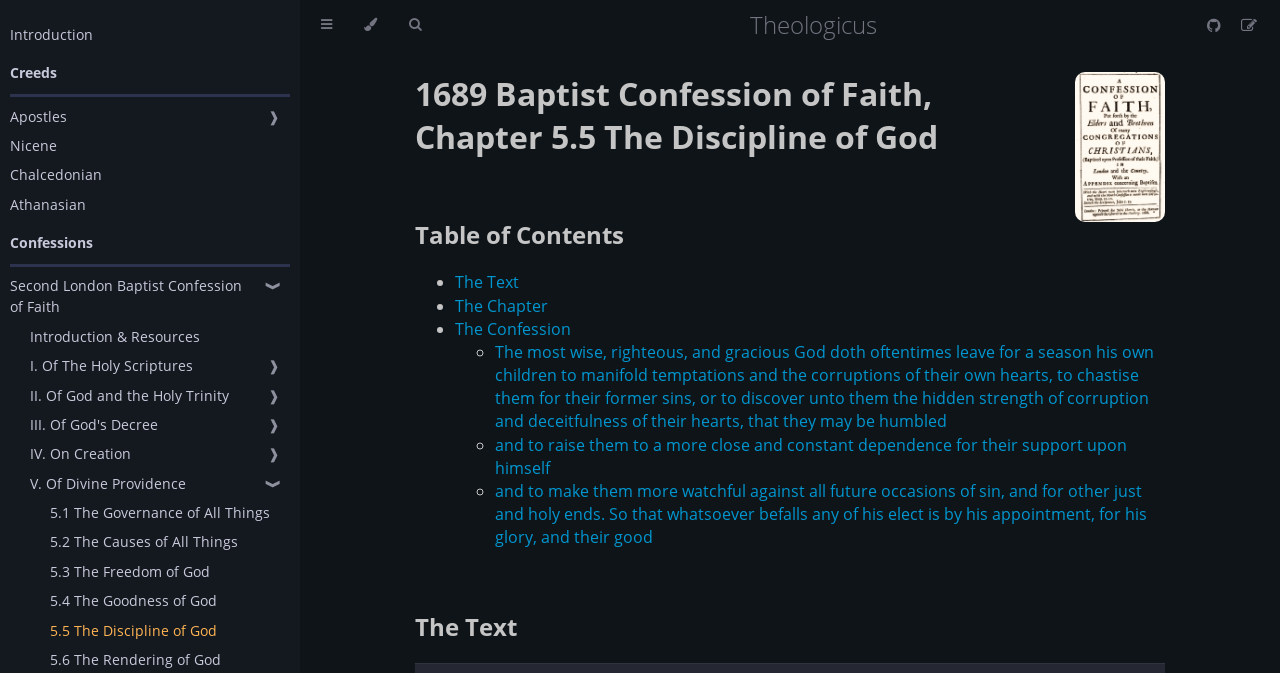Determine the bounding box coordinates of the target area to click to execute the following instruction: "Click the '❱' button next to 'Second London Baptist Confession of Faith'."

[0.202, 0.409, 0.227, 0.472]